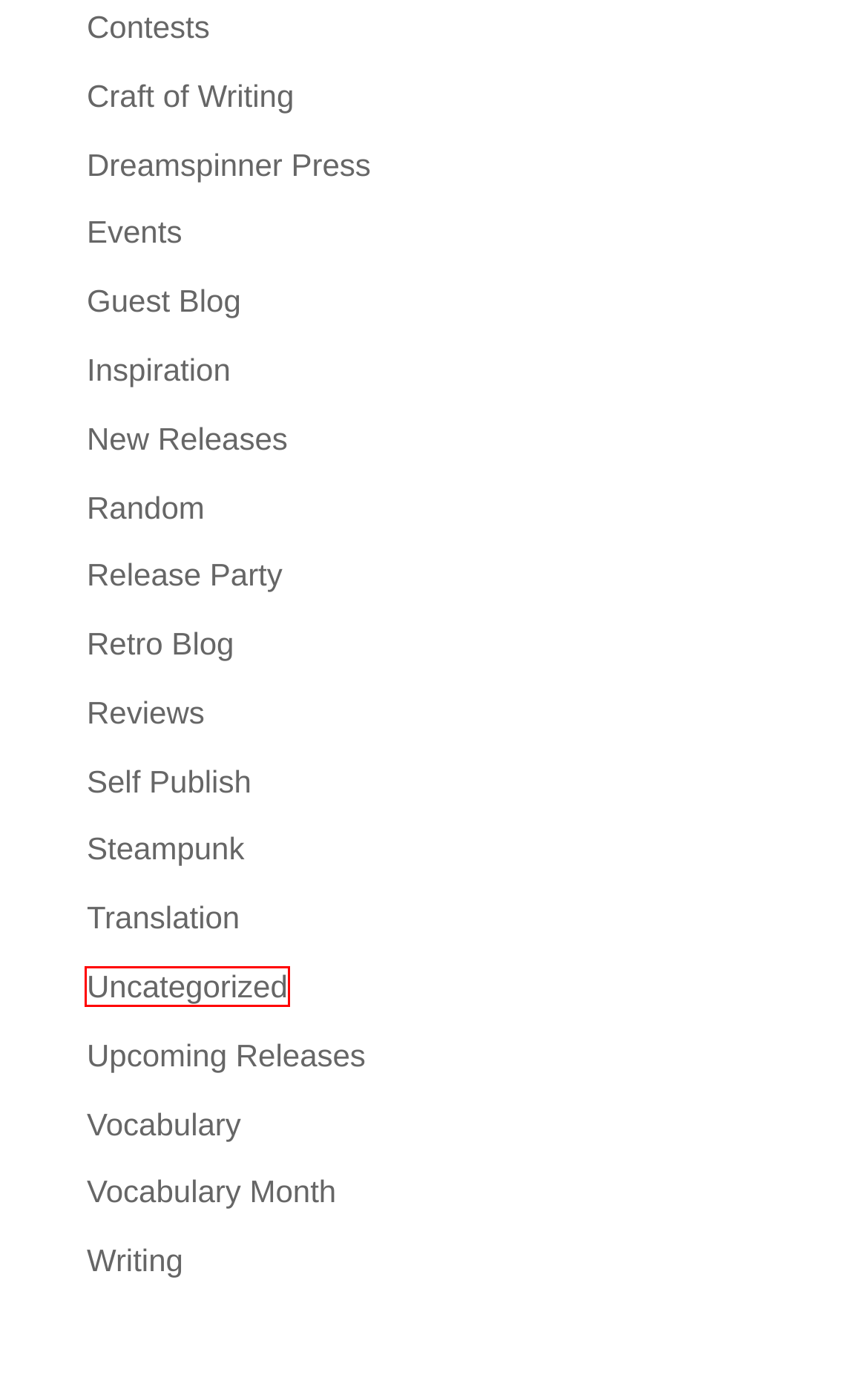Given a screenshot of a webpage with a red bounding box, please pick the webpage description that best fits the new webpage after clicking the element inside the bounding box. Here are the candidates:
A. Uncategorized | K.C. Burn - M/M Romance Author
B. Vocabulary | K.C. Burn - M/M Romance Author
C. Release Party | K.C. Burn - M/M Romance Author
D. Writing | K.C. Burn - M/M Romance Author
E. Reviews | K.C. Burn - M/M Romance Author
F. Self Publish | K.C. Burn - M/M Romance Author
G. Steampunk | K.C. Burn - M/M Romance Author
H. Events | K.C. Burn - M/M Romance Author

A